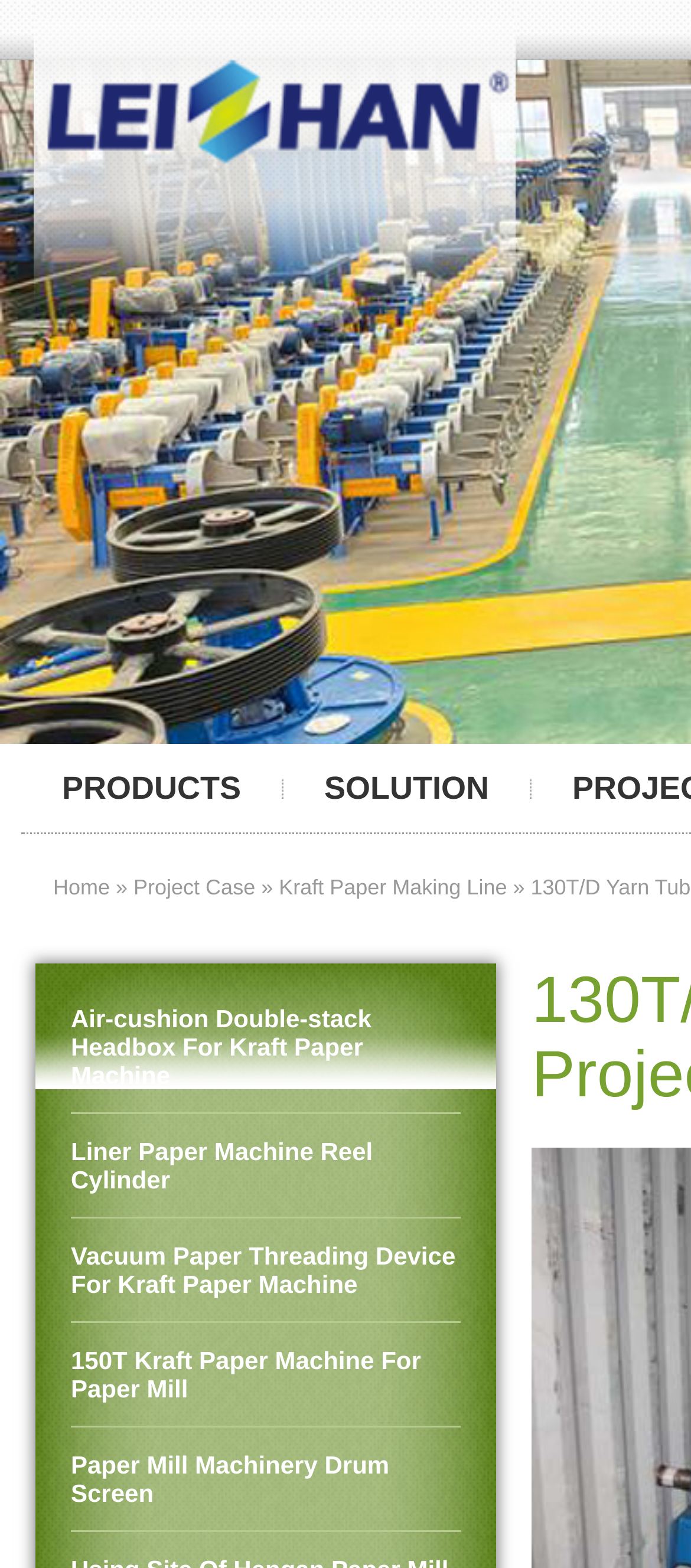Given the following UI element description: "Liner Paper Machine Reel Cylinder", find the bounding box coordinates in the webpage screenshot.

[0.103, 0.71, 0.667, 0.777]